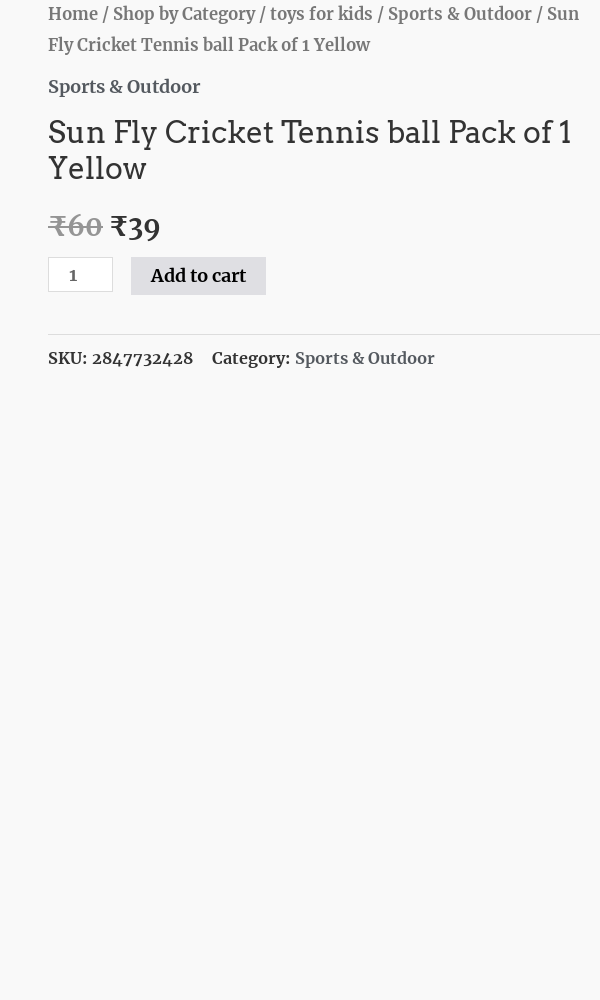Generate an elaborate description of what you see in the image.

The image features a product display for the **Sun Fly Cricket Tennis Ball**, available in a vibrant yellow color. It's marketed as a pack containing one tennis ball specifically designed for children, fitting within the broader category of toys for kids and sports equipment. 

The original price displayed is ₹60, with a current promotional price of ₹39, highlighting a discount for potential buyers. Below the price information, there's a clear indicator of the product's SKU number, which is **284773242428**, useful for inventory tracking and categorization.

Accompanying this information is a button labeled "Add to cart," allowing customers to easily proceed with purchasing the item. This product is categorized under **Sports & Outdoor**, making it accessible for those searching for outdoor play items or sporting goods. The layout indicates a user-friendly shopping experience, with clear navigation options available to view details related to the product's category, related items, and other similar offerings.